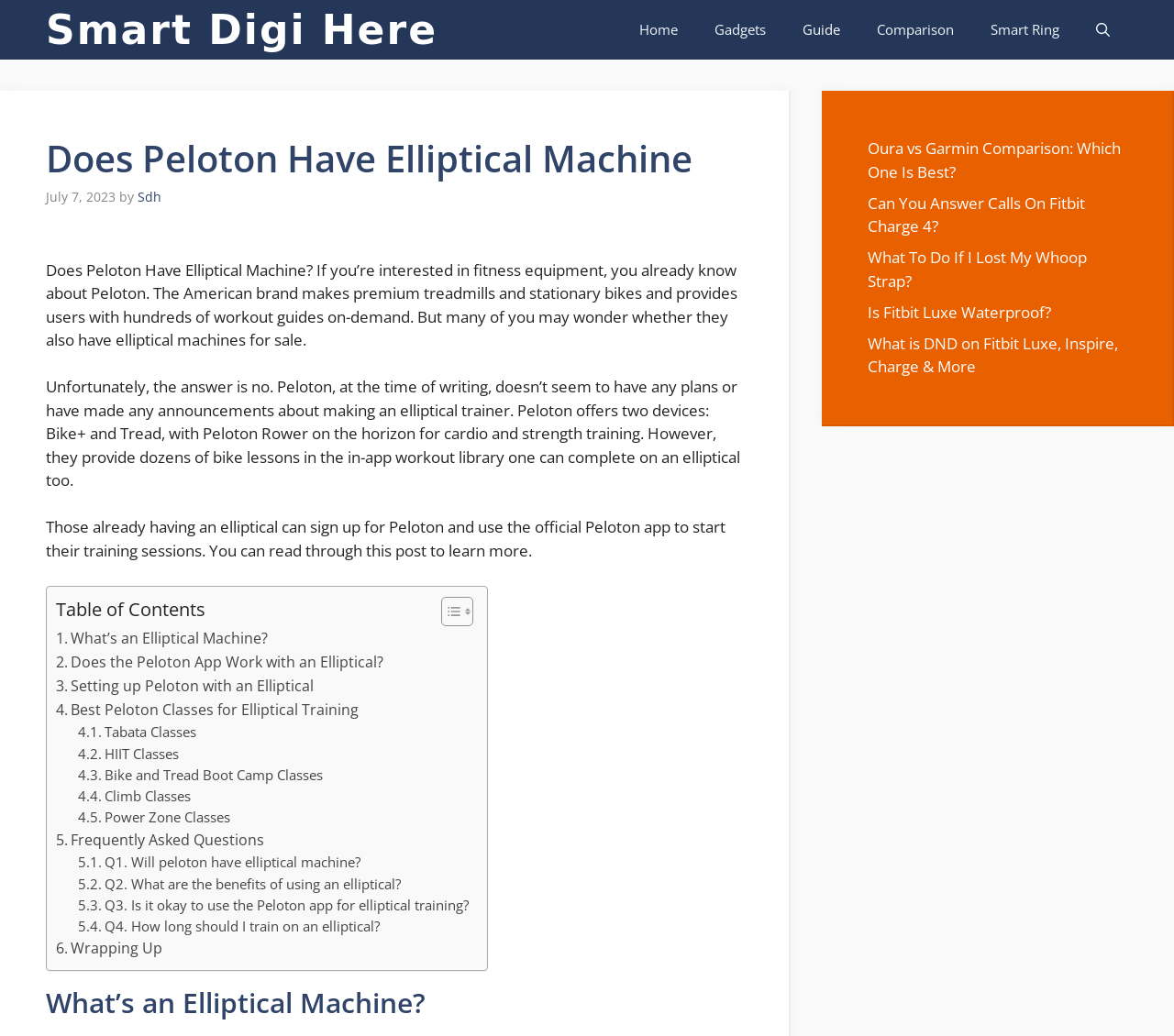Locate the bounding box coordinates of the element that needs to be clicked to carry out the instruction: "Click on the 'Home' link". The coordinates should be given as four float numbers ranging from 0 to 1, i.e., [left, top, right, bottom].

[0.529, 0.0, 0.593, 0.058]